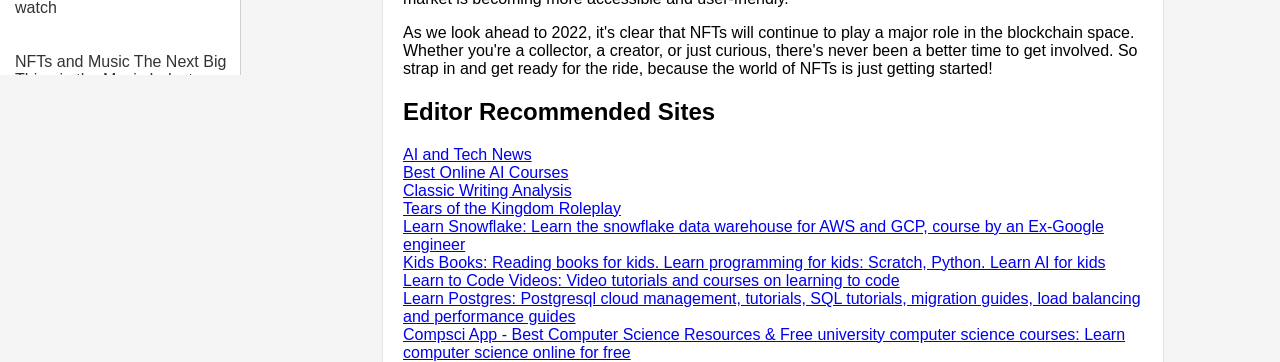Locate the bounding box coordinates of the element I should click to achieve the following instruction: "Explore Editor Recommended Sites".

[0.315, 0.27, 0.893, 0.348]